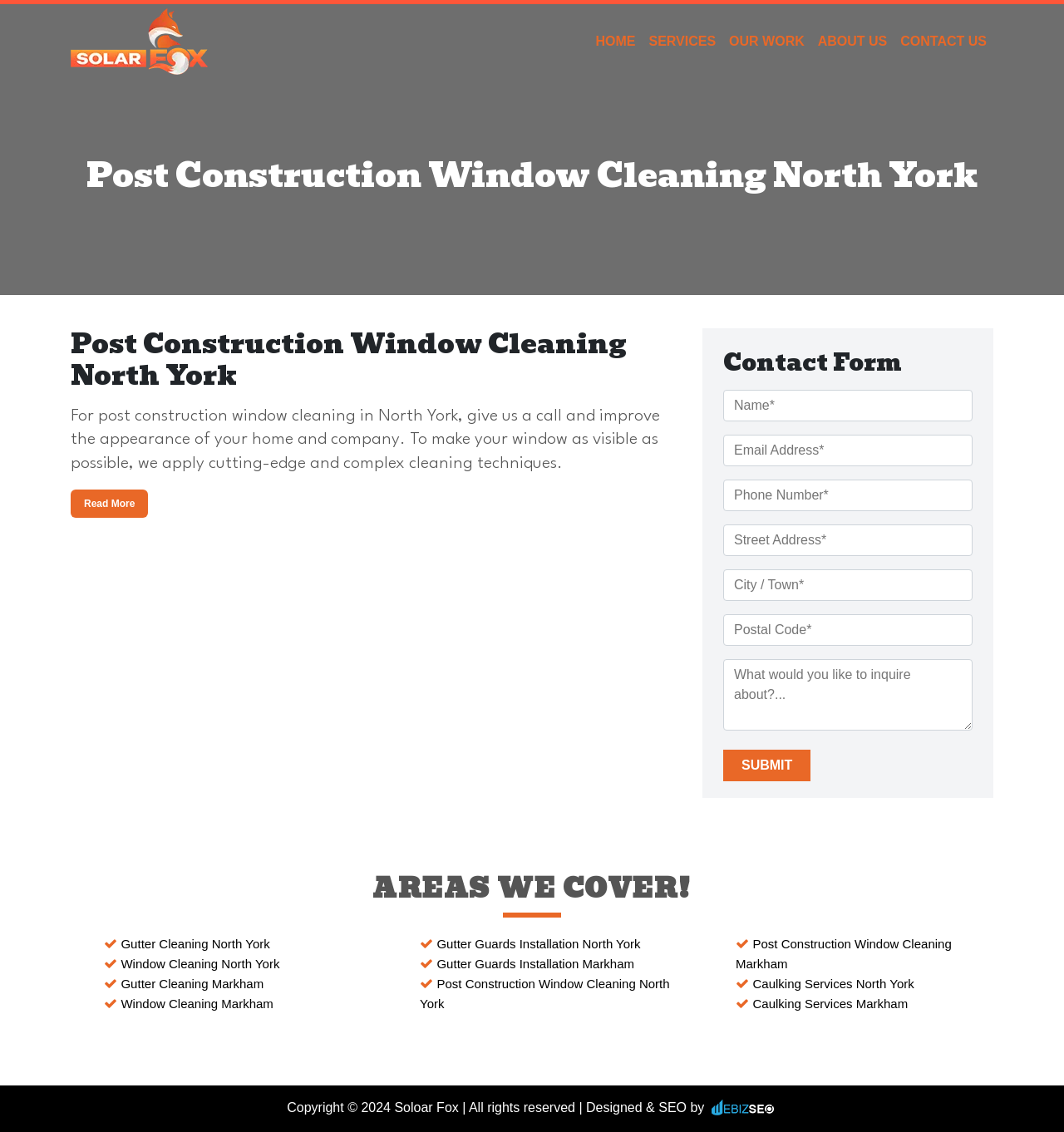Please find the bounding box coordinates of the element that you should click to achieve the following instruction: "Click the 'Read More' button". The coordinates should be presented as four float numbers between 0 and 1: [left, top, right, bottom].

[0.066, 0.432, 0.139, 0.457]